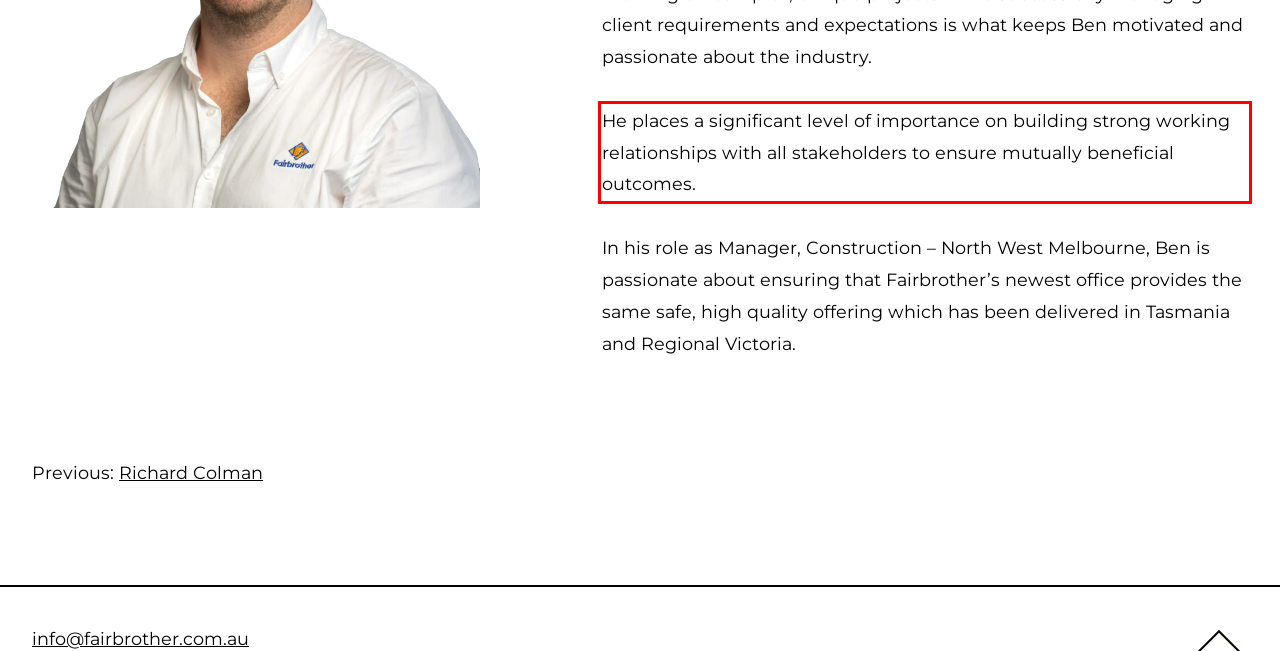Please look at the screenshot provided and find the red bounding box. Extract the text content contained within this bounding box.

He places a significant level of importance on building strong working relationships with all stakeholders to ensure mutually beneficial outcomes.